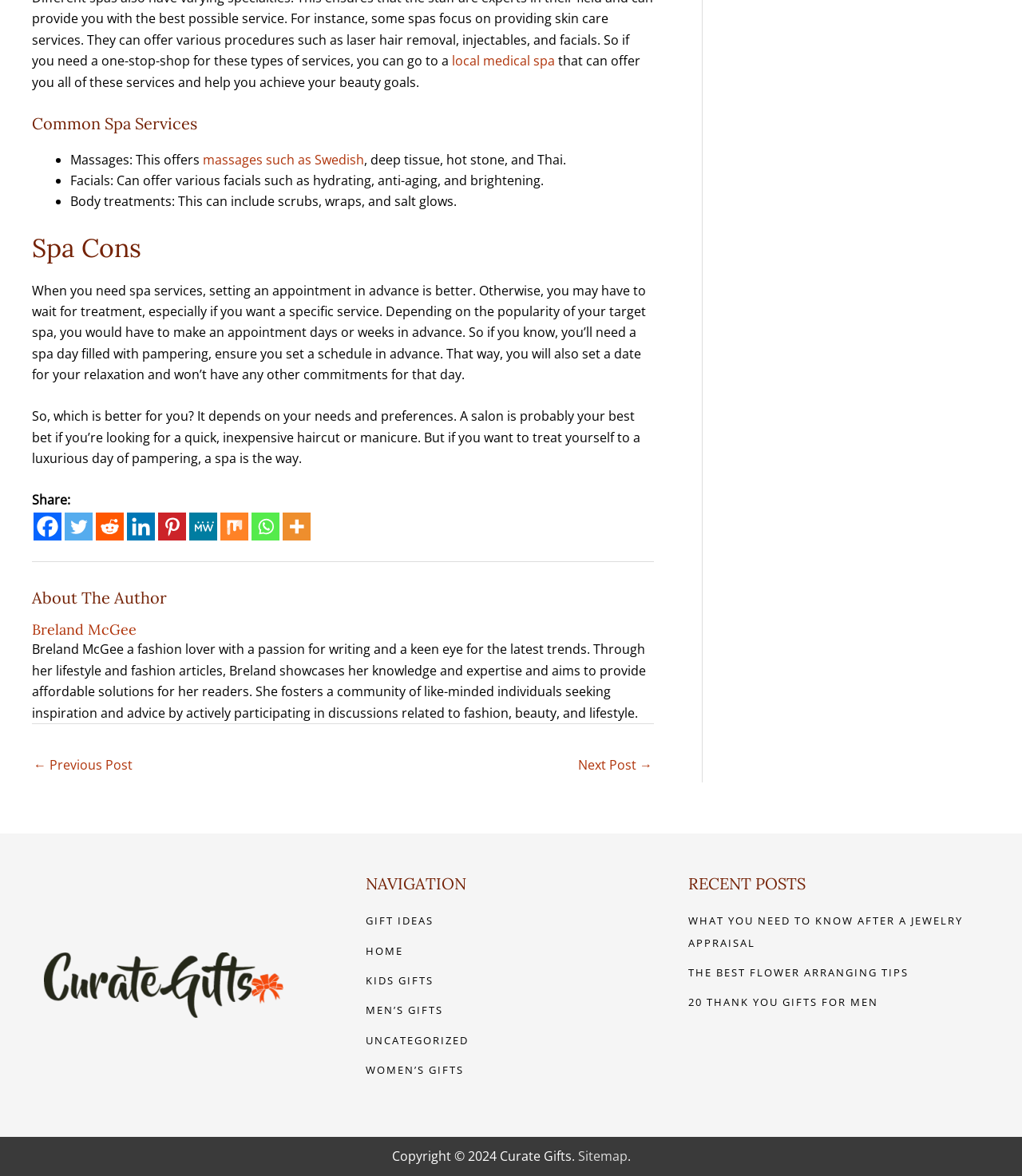Can you find the bounding box coordinates for the element that needs to be clicked to execute this instruction: "Read about 'Common Spa Services'"? The coordinates should be given as four float numbers between 0 and 1, i.e., [left, top, right, bottom].

[0.031, 0.096, 0.64, 0.113]